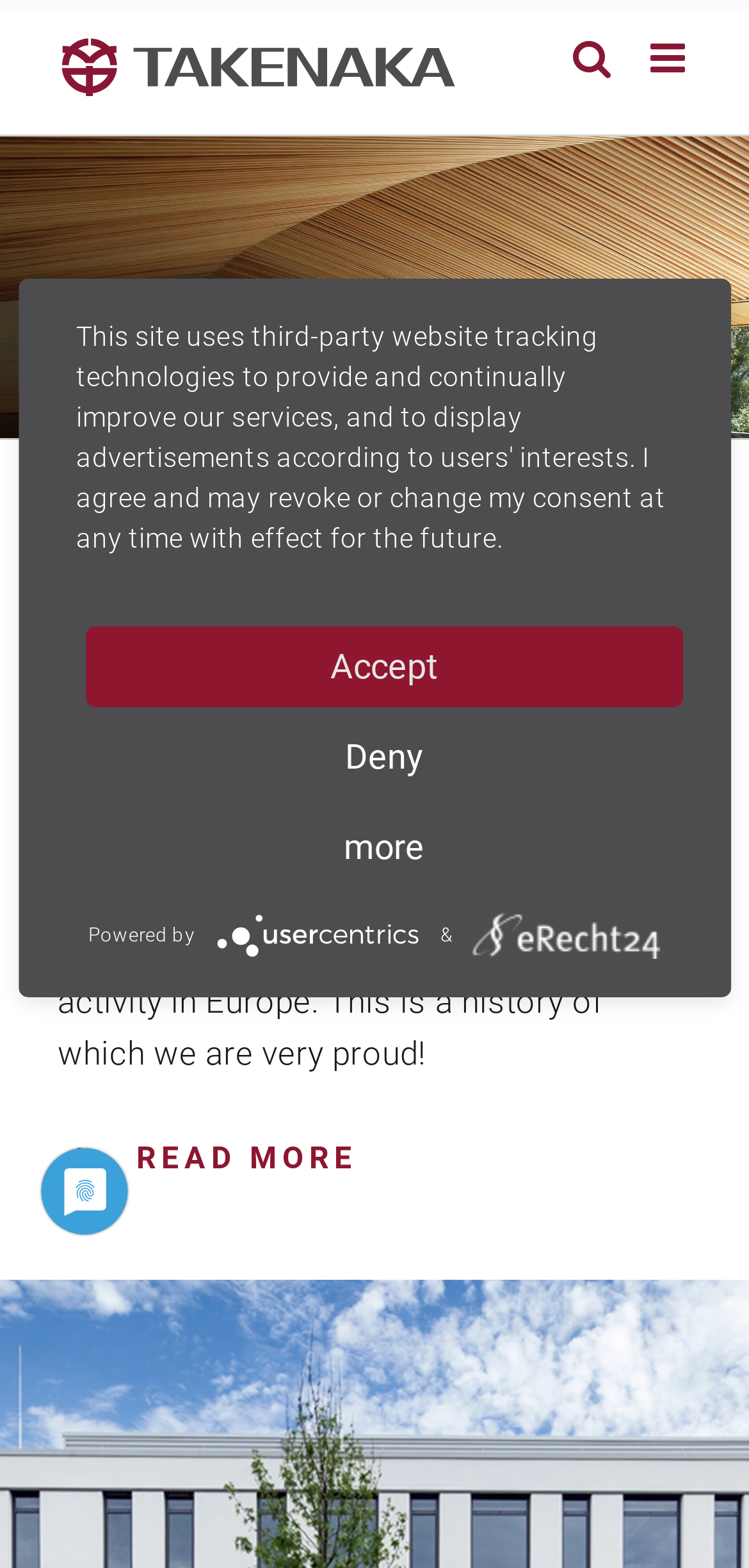What is the text above the 'READ MORE' button?
Can you provide a detailed and comprehensive answer to the question?

The text above the 'READ MORE' button is a heading element with the text 'Tradition, values and innovation'. This heading is located above the 'READ MORE' button, which is a link element that expands to a new page.